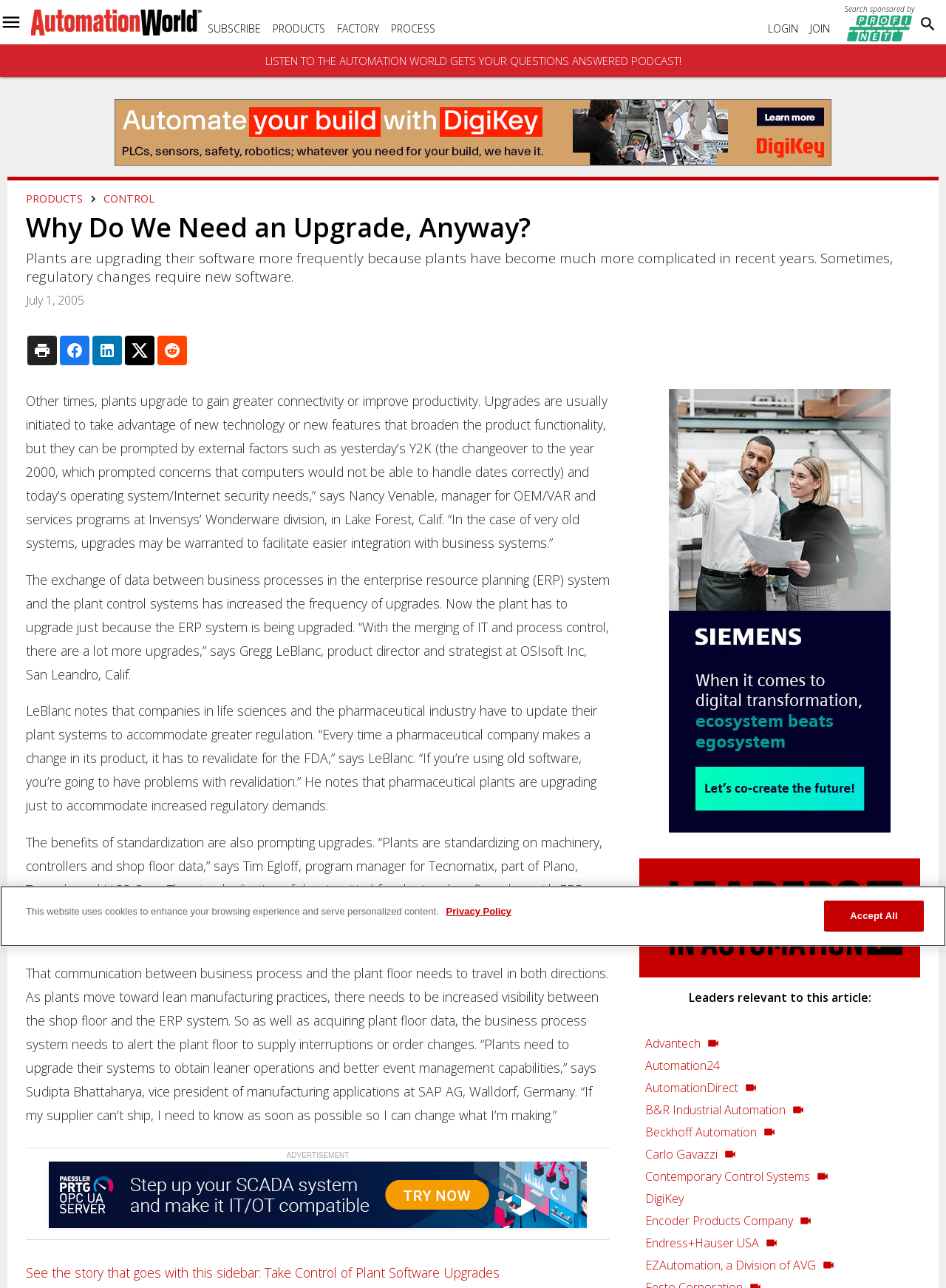What is the website's name?
Examine the screenshot and reply with a single word or phrase.

Automation World